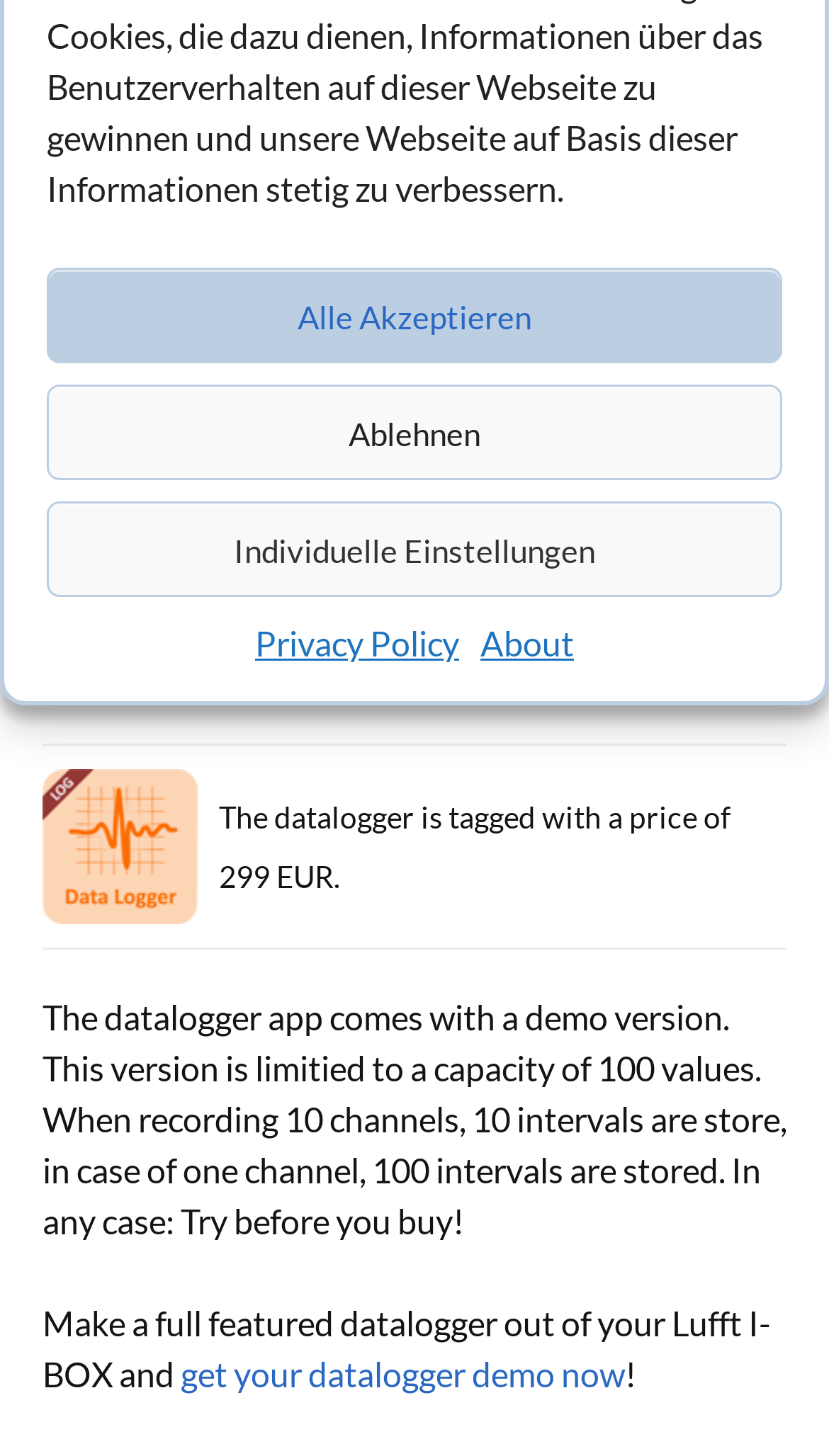Predict the bounding box for the UI component with the following description: "get your datalogger demo now".

[0.218, 0.93, 0.754, 0.958]